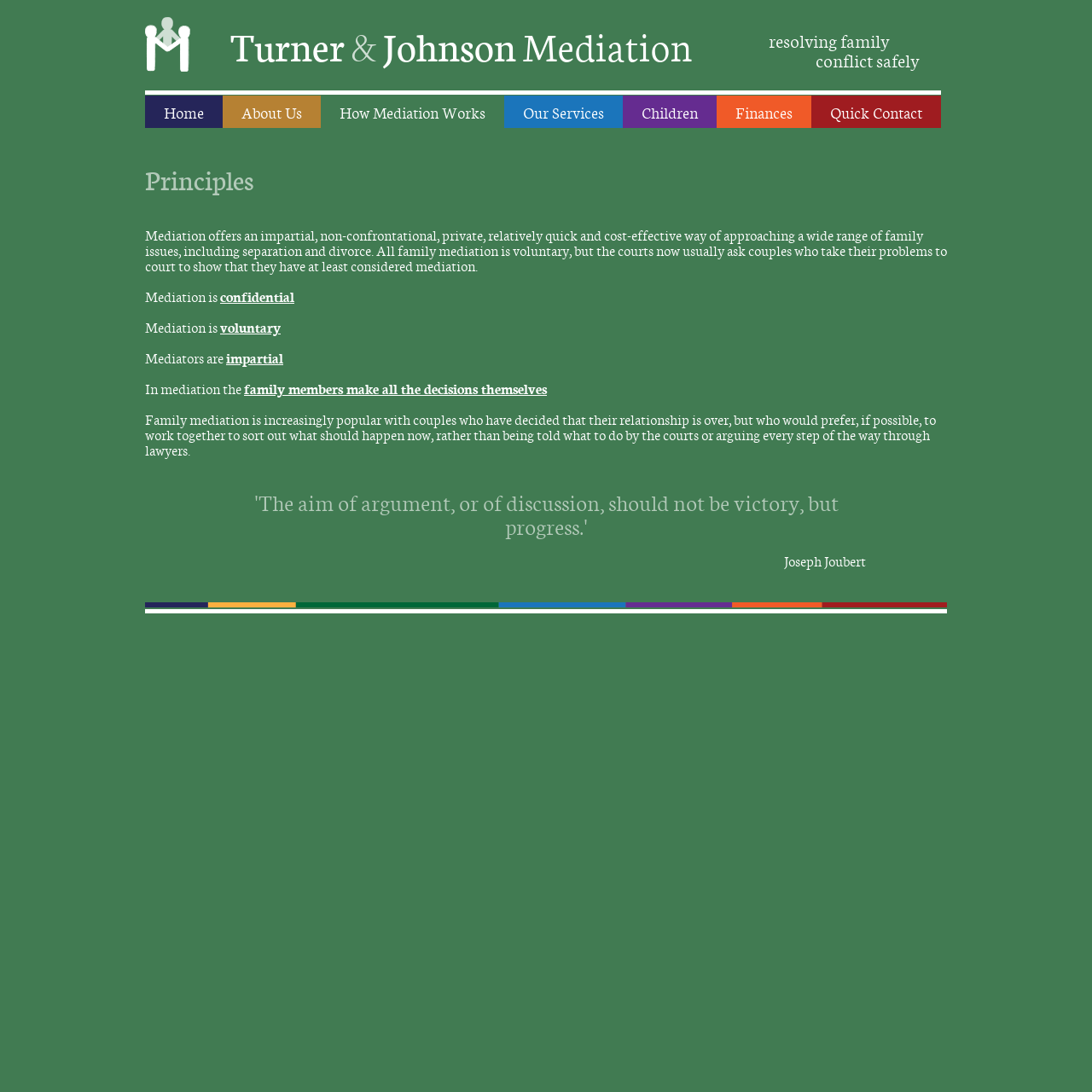Locate the bounding box coordinates of the area that needs to be clicked to fulfill the following instruction: "Click on the 'About Us' link". The coordinates should be in the format of four float numbers between 0 and 1, namely [left, top, right, bottom].

[0.204, 0.088, 0.294, 0.117]